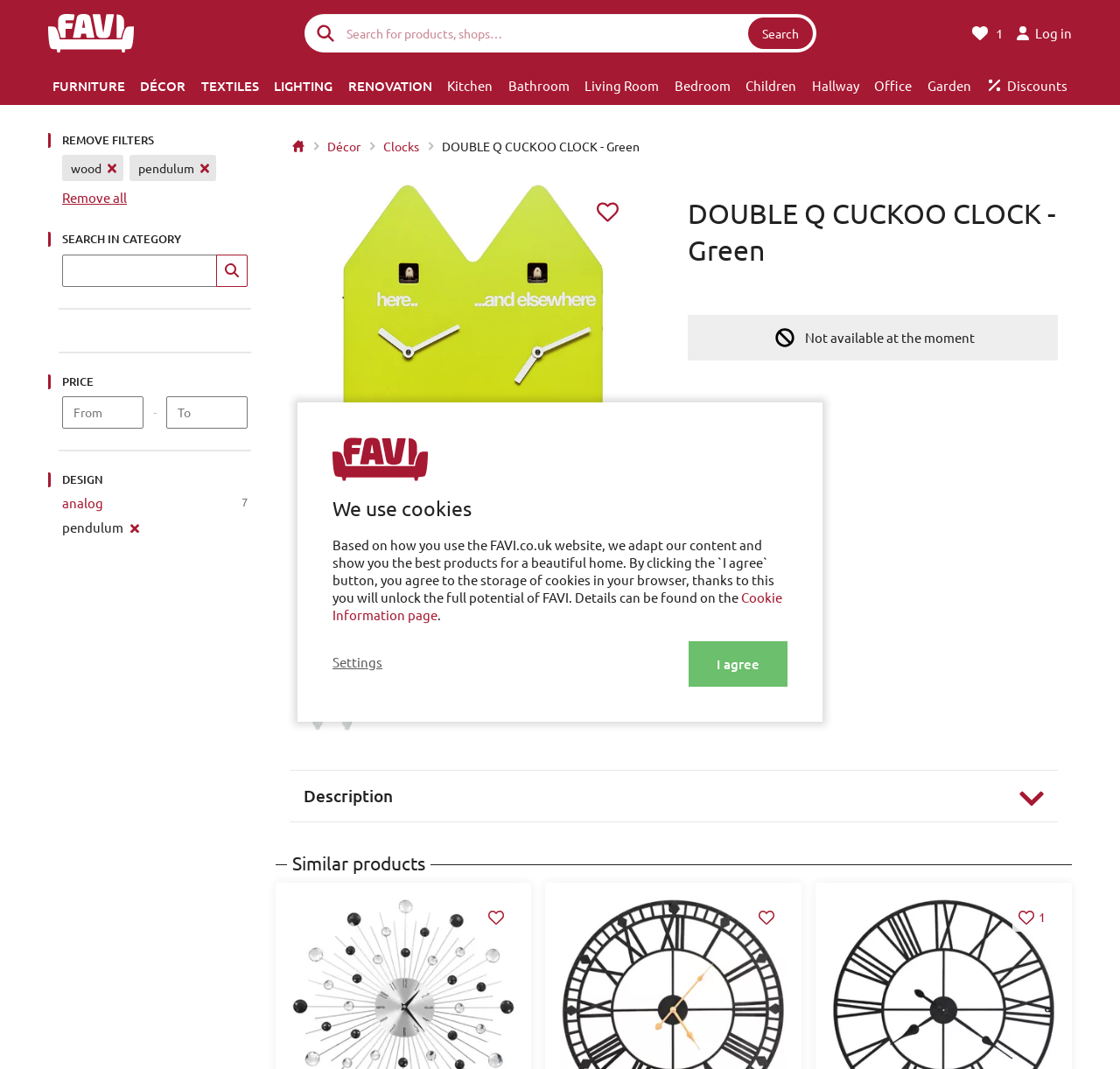What is the current availability of the product?
Please provide a comprehensive answer based on the information in the image.

The current availability of the product can be found in the static text element with the text 'Not available at the moment' which is located below the product name and description.